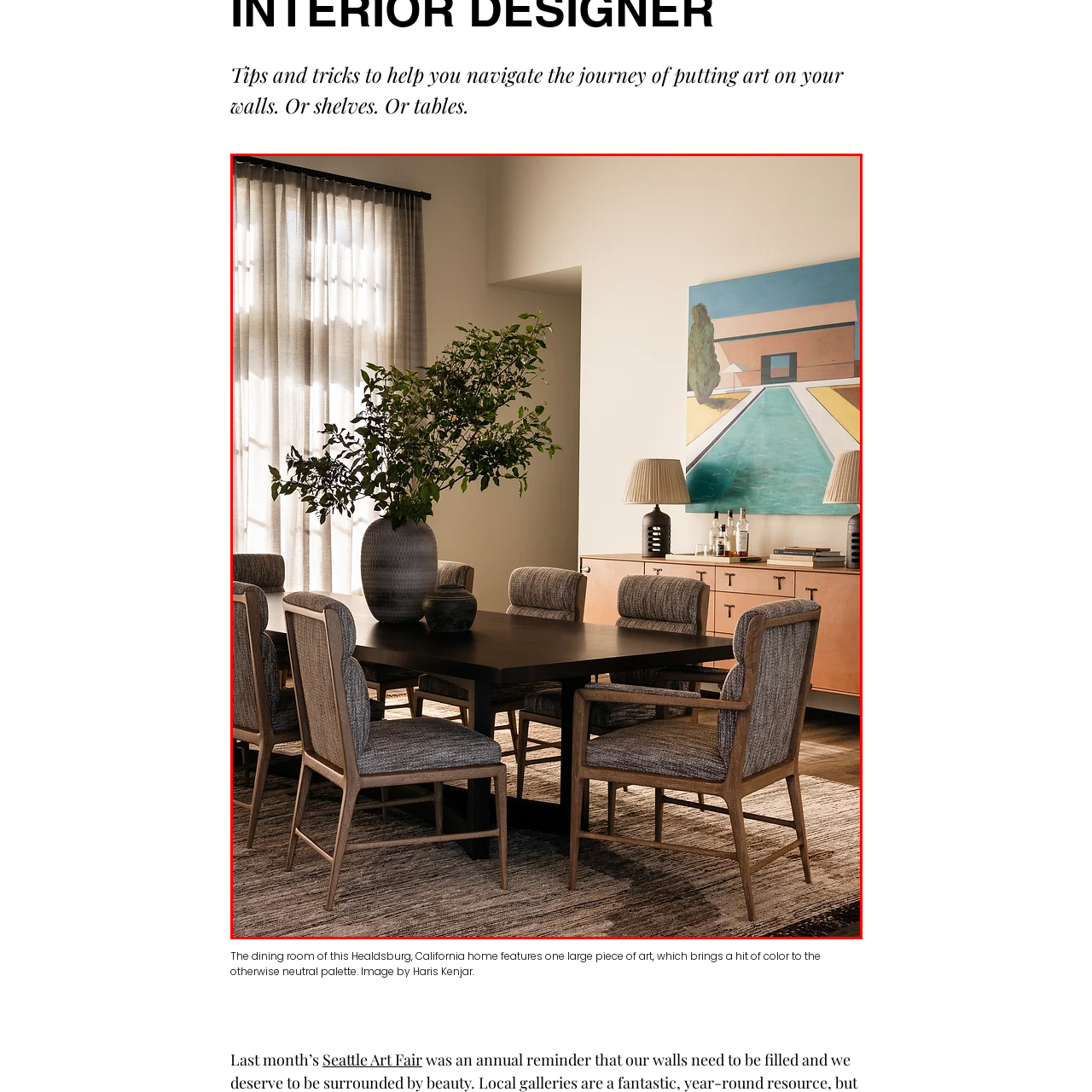Examine the image within the red box and give a concise answer to this question using a single word or short phrase: 
What is depicted in the piece of art on the wall?

A swimming pool scene